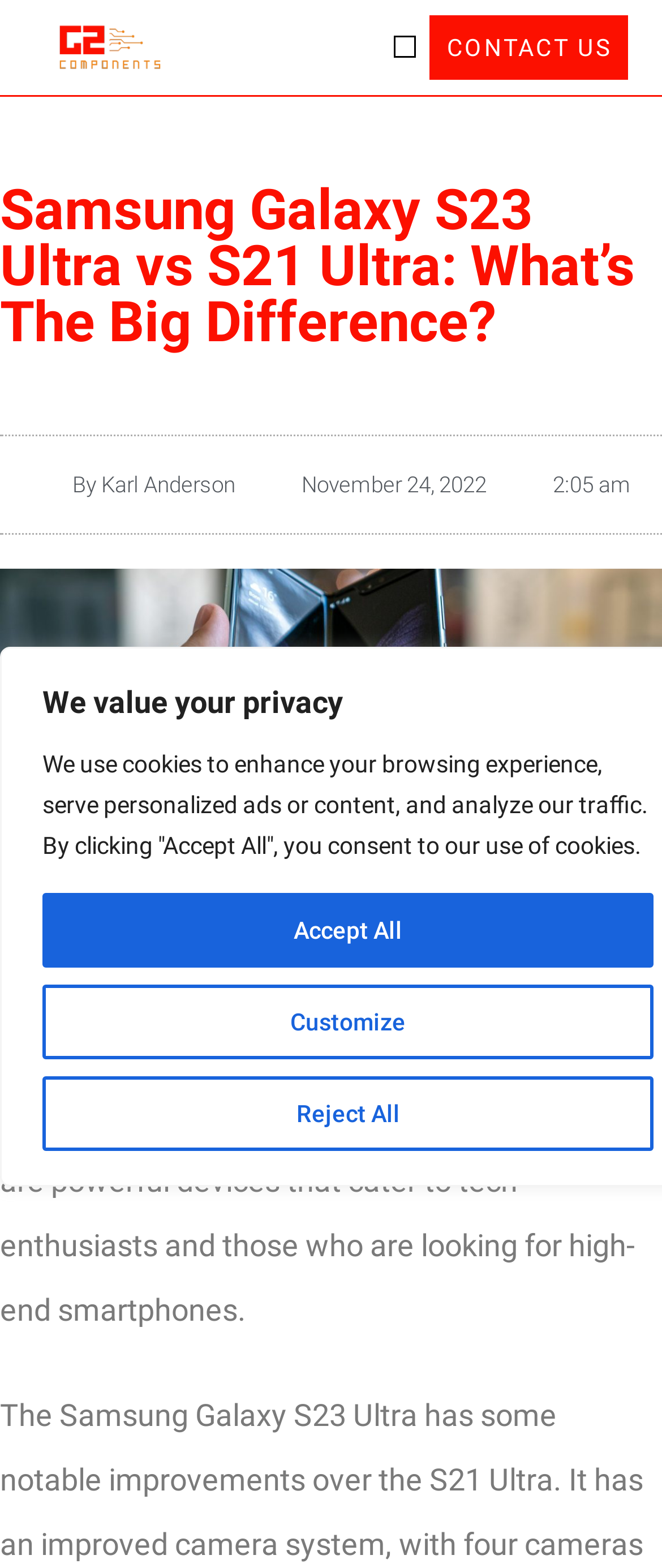Using the format (top-left x, top-left y, bottom-right x, bottom-right y), and given the element description, identify the bounding box coordinates within the screenshot: November 24, 2022

[0.394, 0.294, 0.735, 0.323]